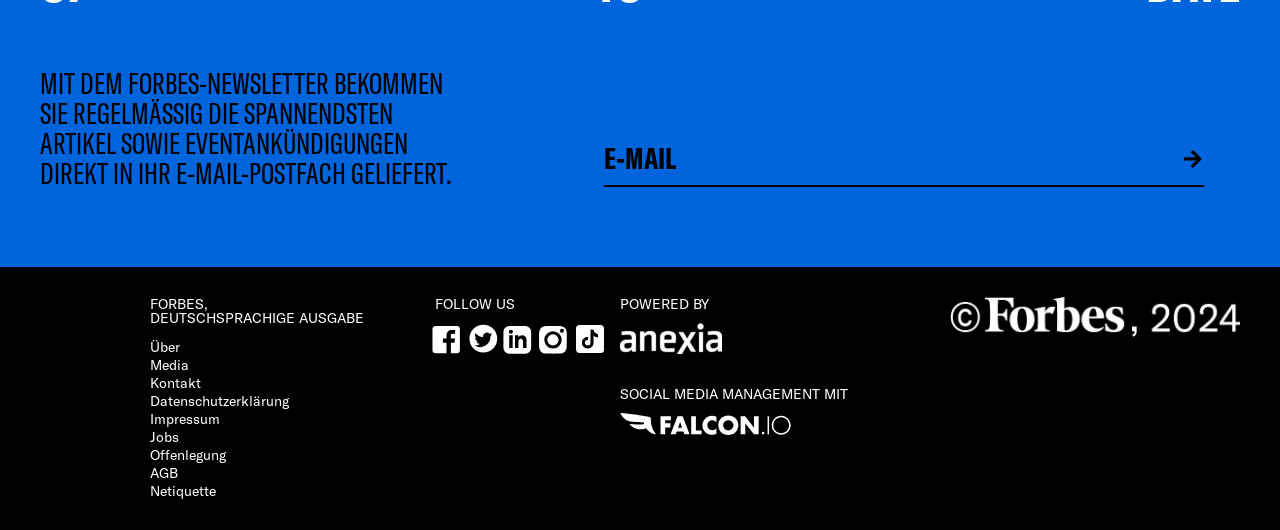Show the bounding box coordinates of the region that should be clicked to follow the instruction: "Follow Forbes on Facebook."

[0.336, 0.609, 0.361, 0.67]